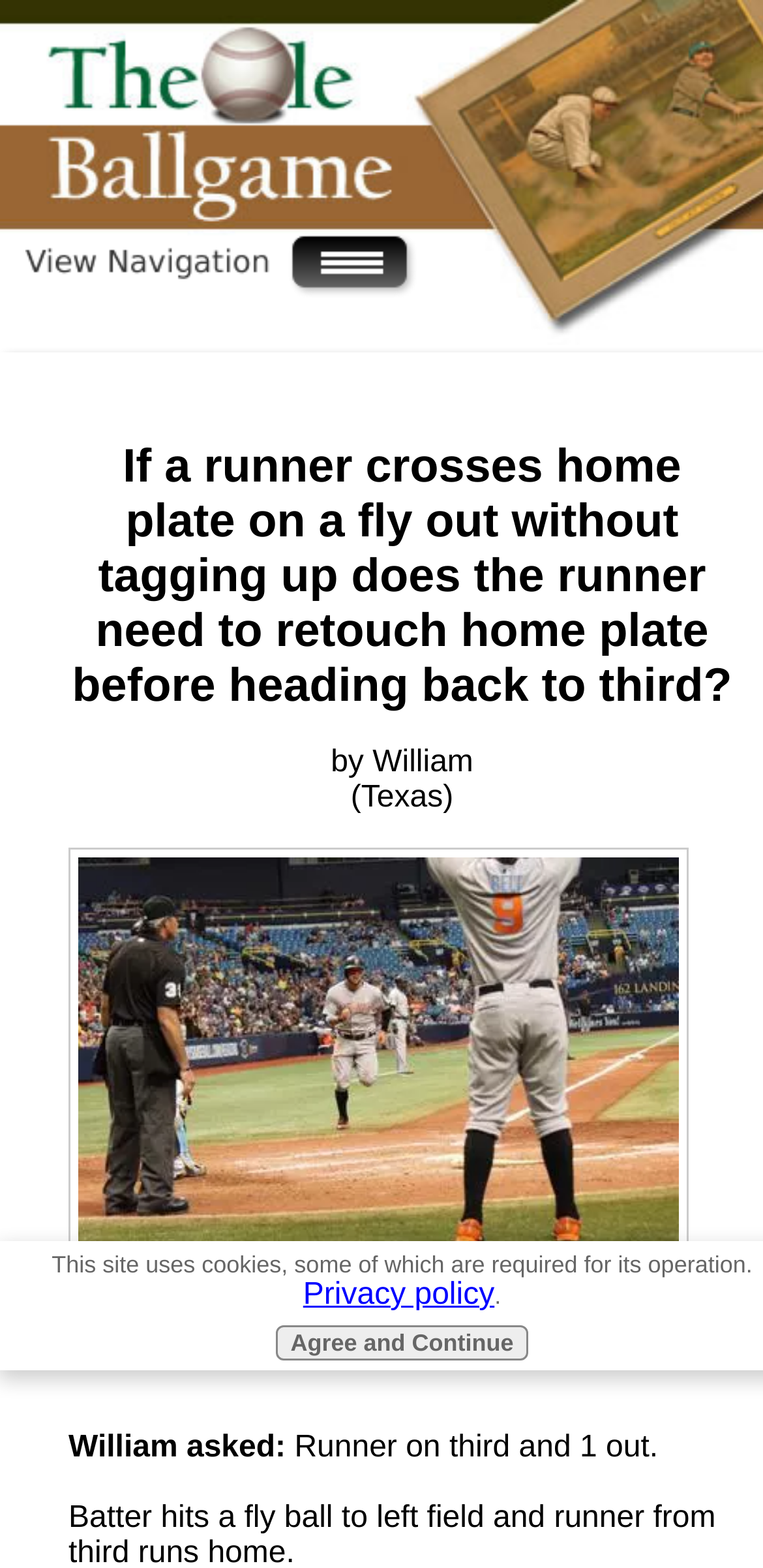Provide the bounding box coordinates of the UI element this sentence describes: "Agree and Continue".

[0.363, 0.845, 0.691, 0.868]